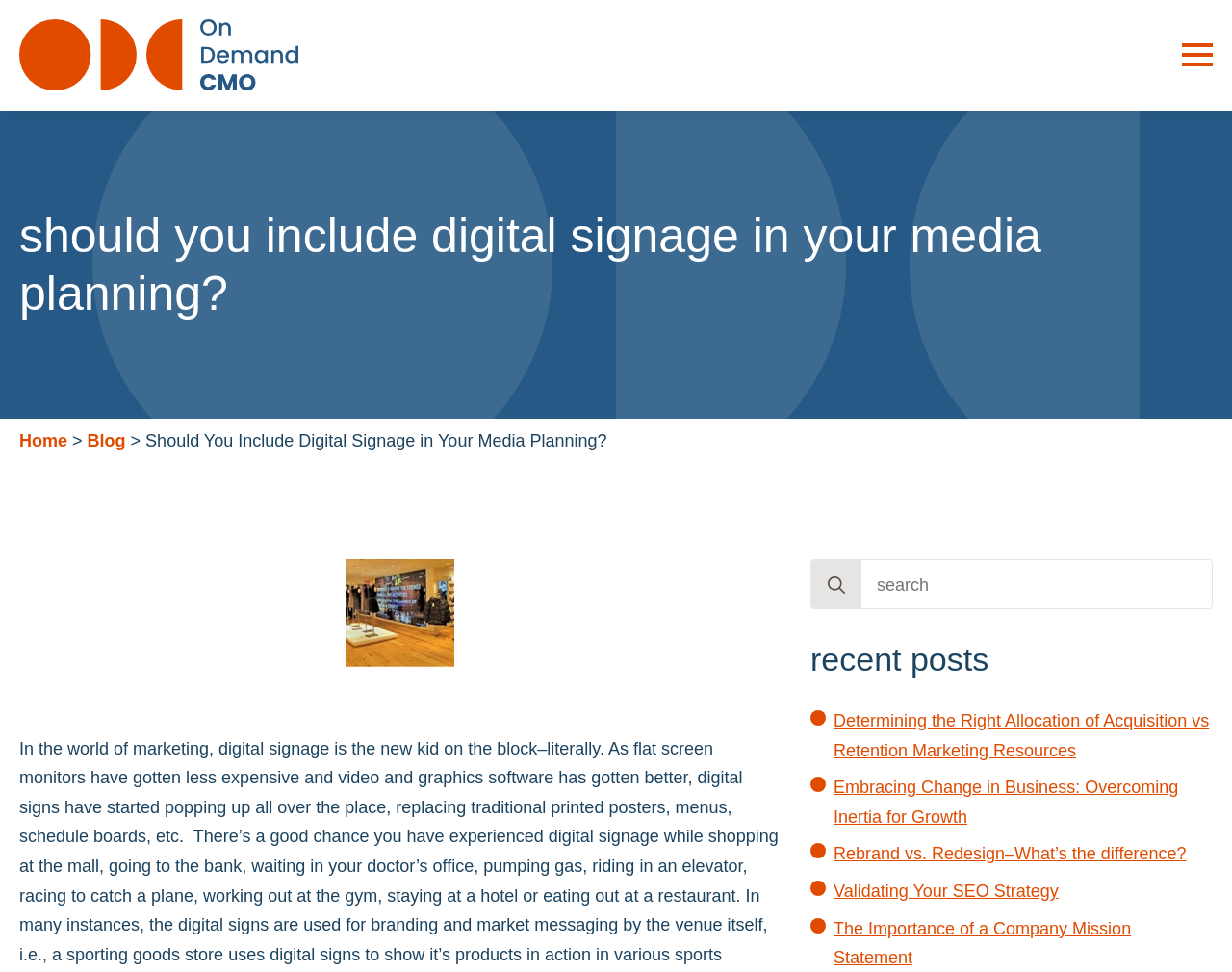What is the function of the input field on the webpage?
Based on the image, provide your answer in one word or phrase.

Search